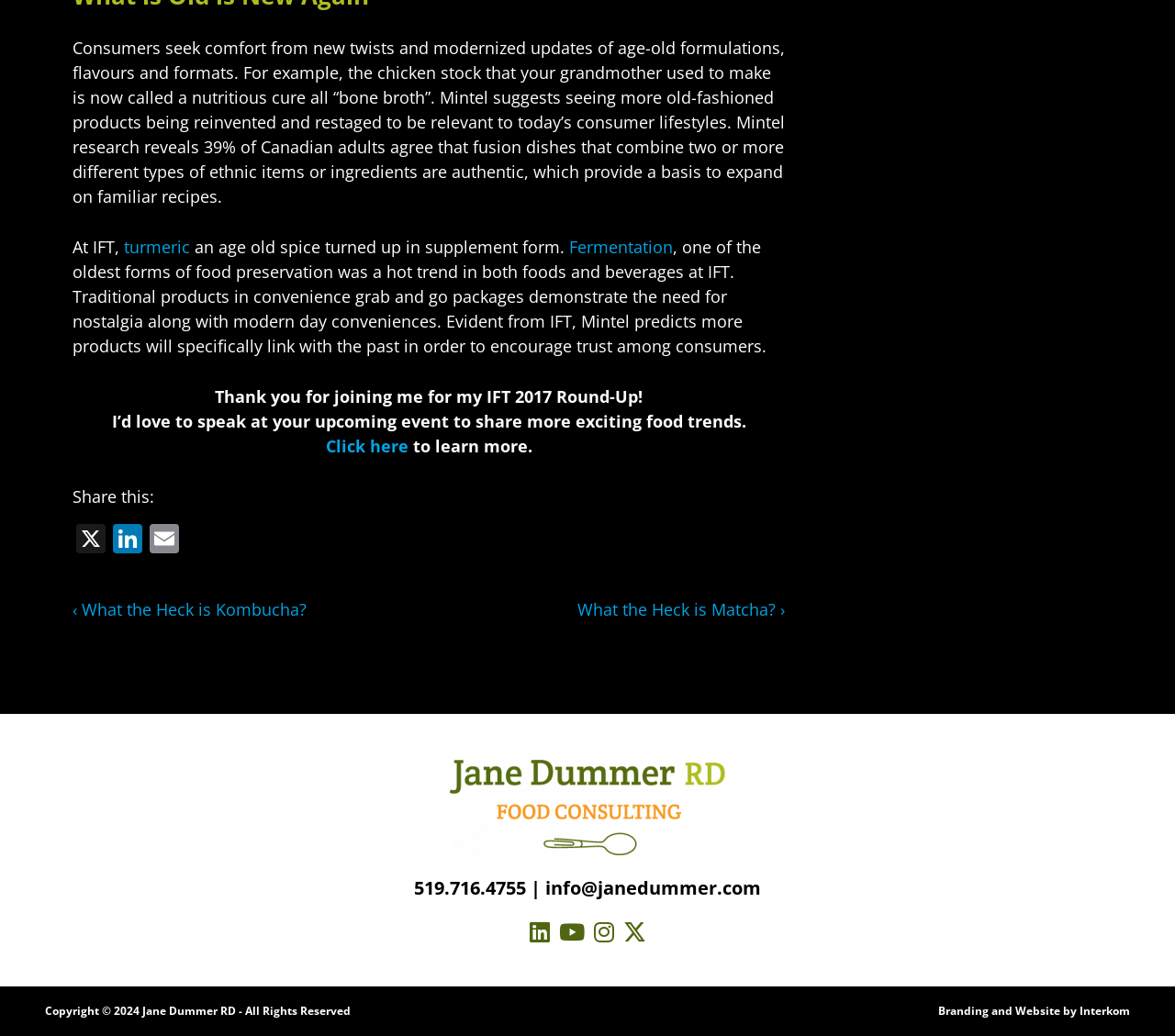Specify the bounding box coordinates of the area to click in order to follow the given instruction: "Click the 'Post Comment »' button."

None